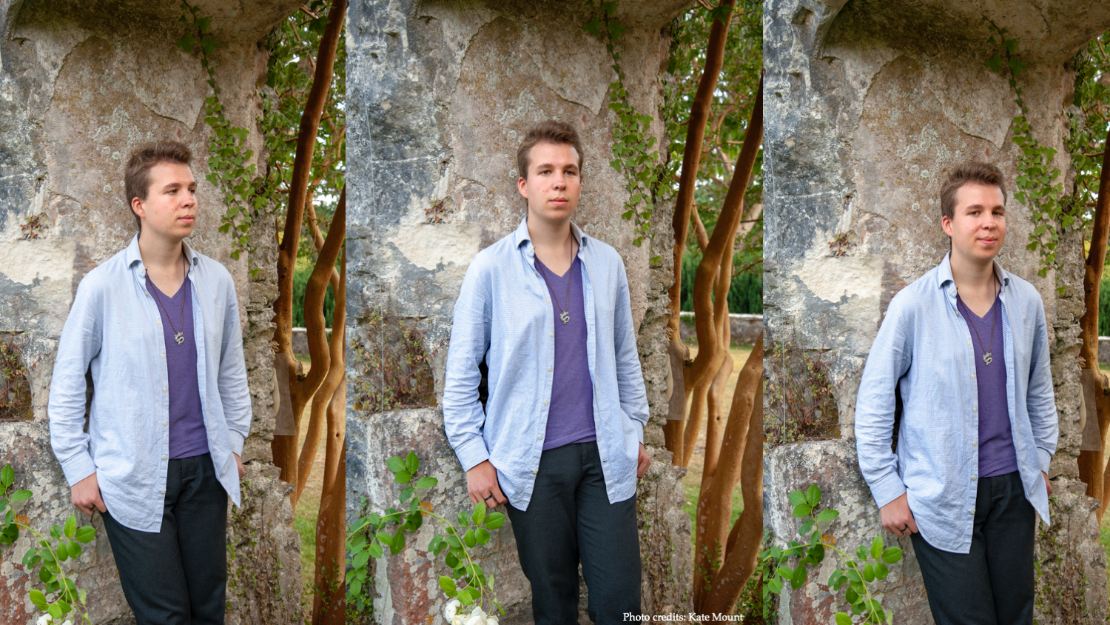What is a notable influence on Anian's music?
Based on the image, answer the question with a single word or brief phrase.

Morton Feldman